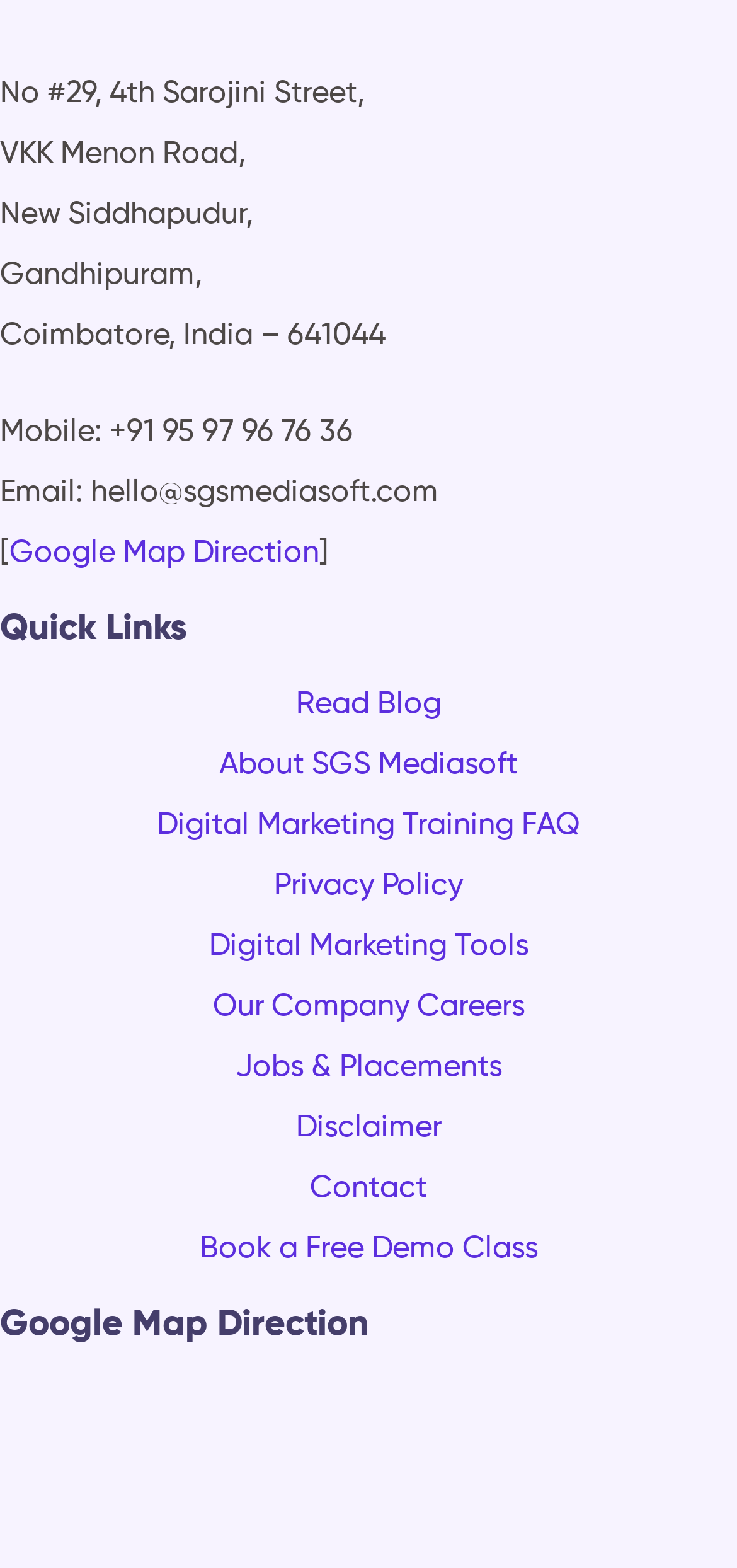How can I contact SGS Mediasoft?
Look at the image and construct a detailed response to the question.

I found the contact information by looking at the static text elements that provide the mobile number and email address of SGS Mediasoft.